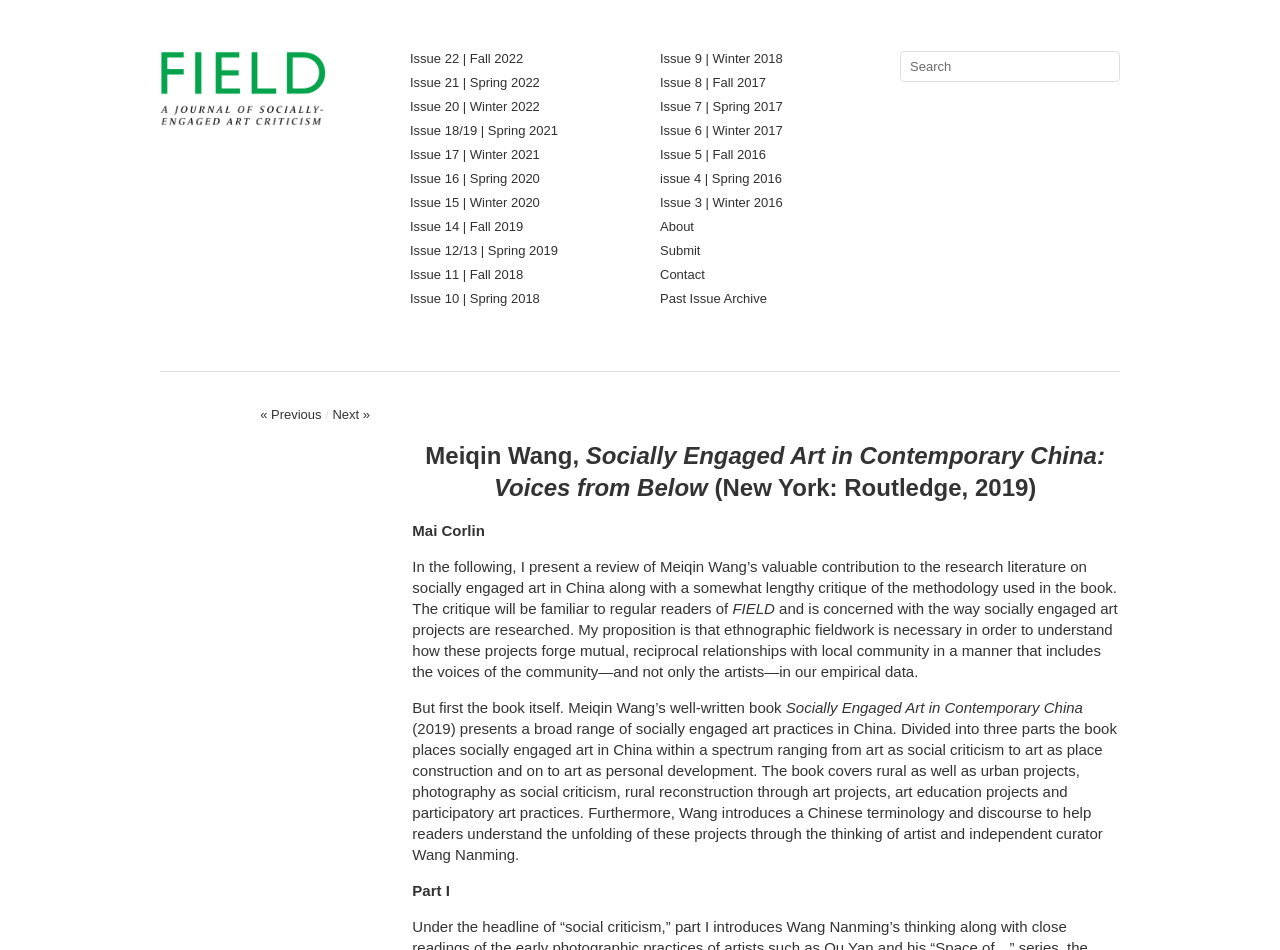Please specify the bounding box coordinates for the clickable region that will help you carry out the instruction: "Go to the next page".

[0.26, 0.428, 0.289, 0.444]